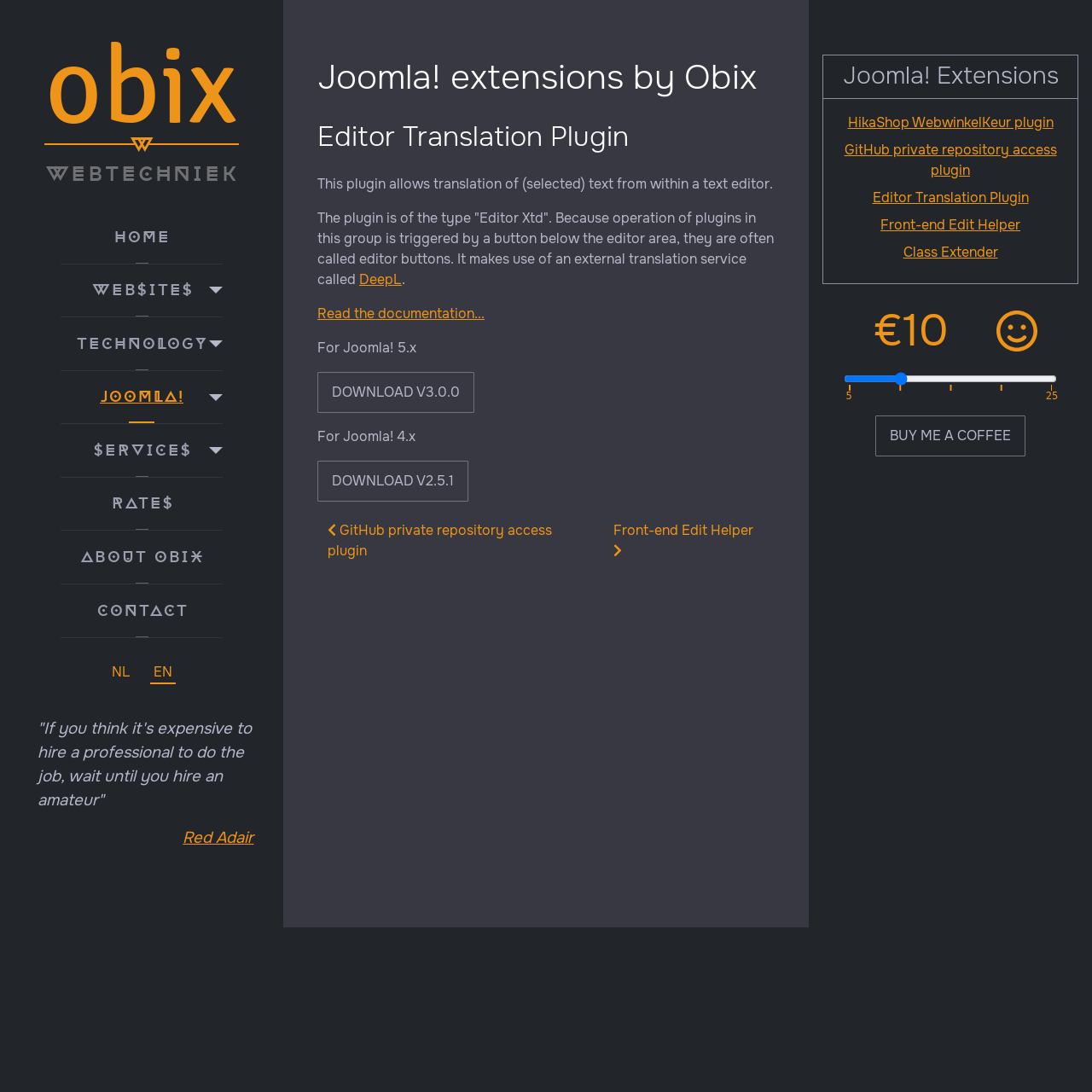Can you show the bounding box coordinates of the region to click on to complete the task described in the instruction: "Read the documentation"?

[0.291, 0.279, 0.444, 0.295]